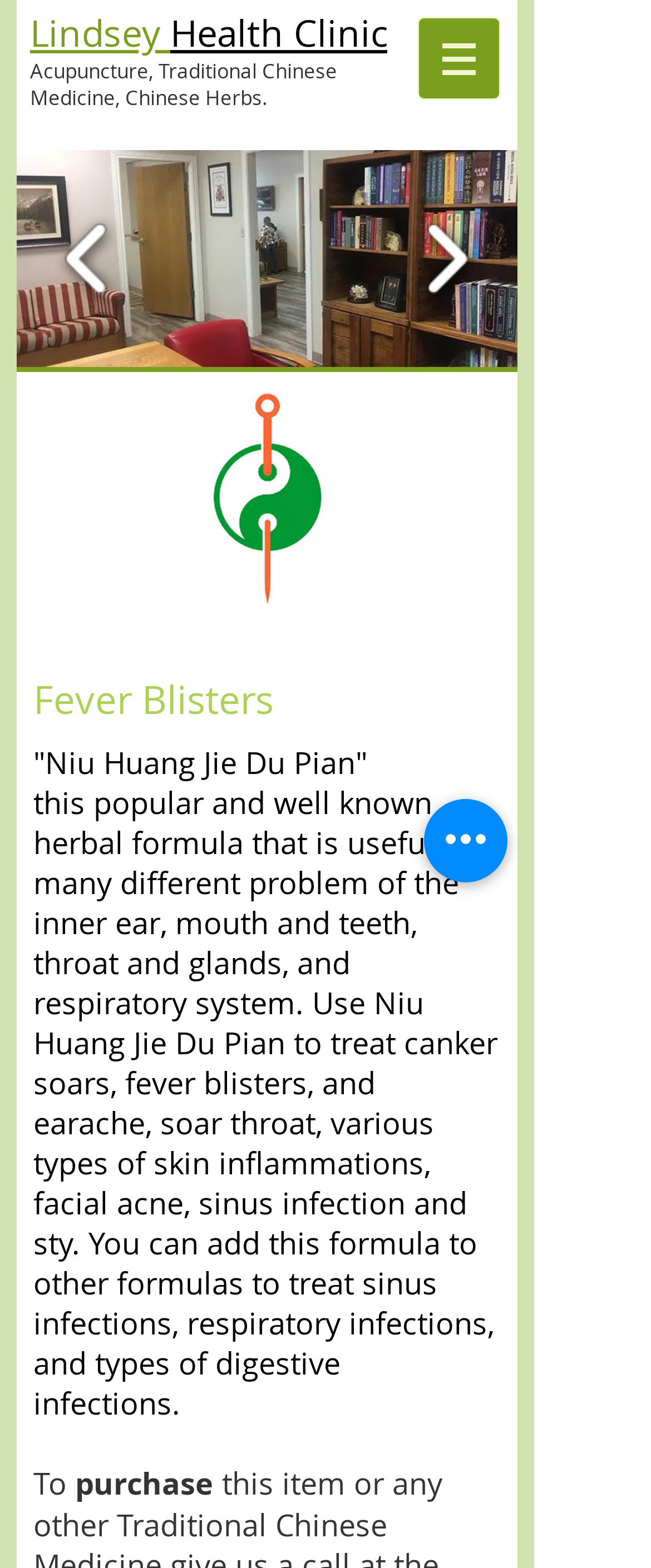Determine the bounding box coordinates for the UI element described. Format the coordinates as (top-left x, top-left y, bottom-right x, bottom-right y) and ensure all values are between 0 and 1. Element description: aria-label="Quick actions"

[0.651, 0.51, 0.779, 0.563]